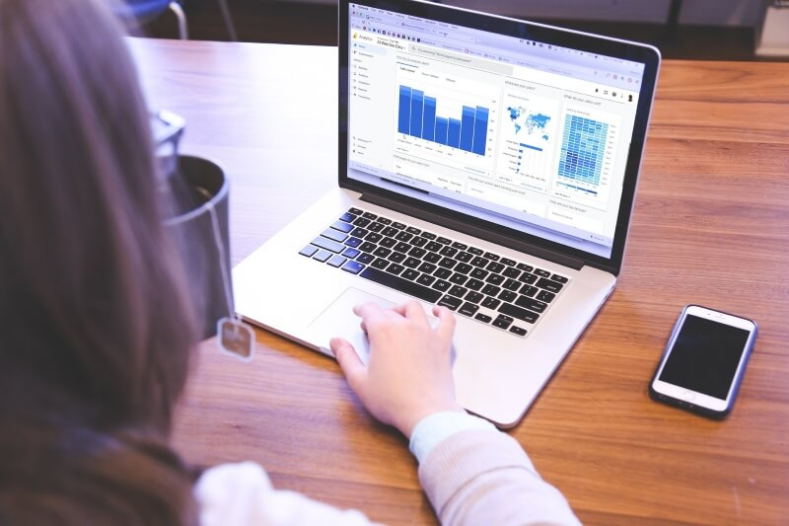What type of data is displayed on the laptop screen?
Based on the visual, give a brief answer using one word or a short phrase.

Web traffic performance and user engagement statistics